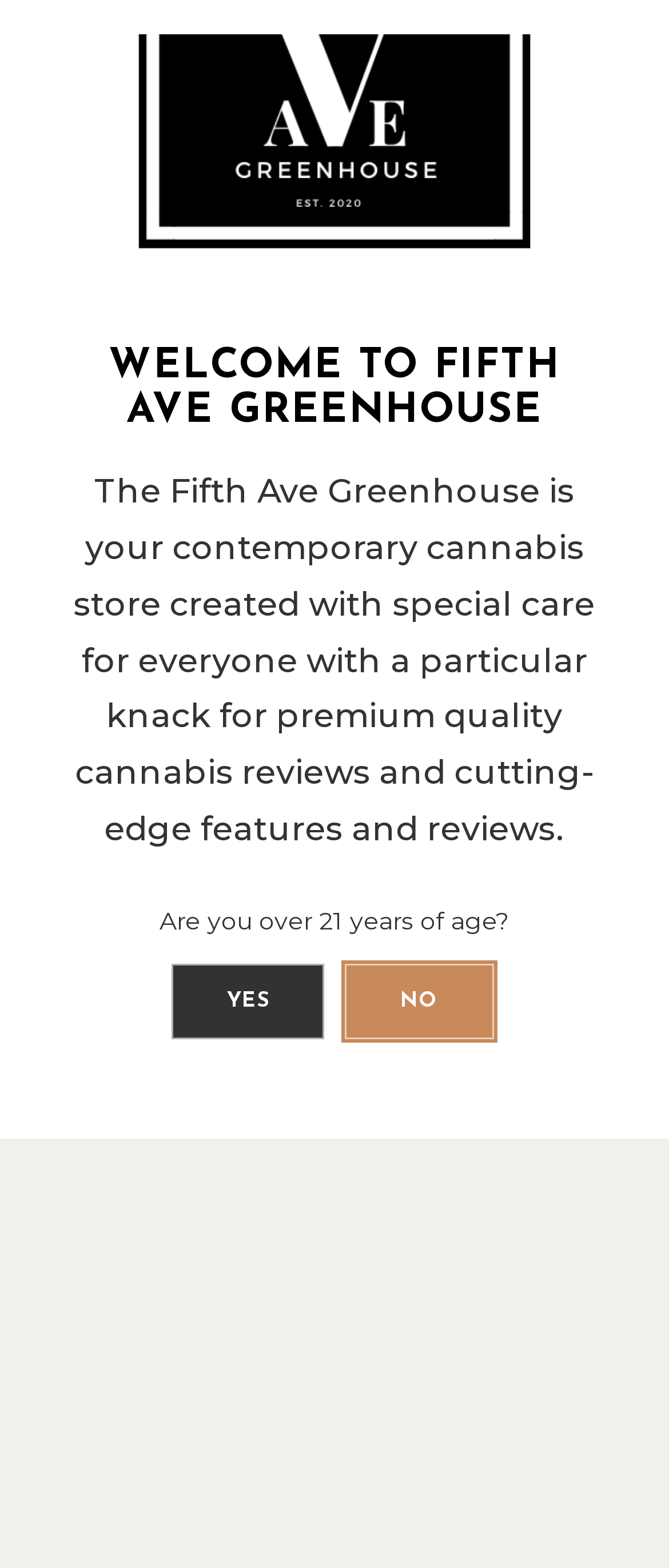Please provide a detailed answer to the question below by examining the image:
What is the name of the cannabis store?

The name of the cannabis store is mentioned in the heading 'WELCOME TO FIFTH AVE GREENHOUSE' and also in the root element 'American citizen may face jail time in Dubai for smoking cannabis in the United States - fifthavegreenhouse'.